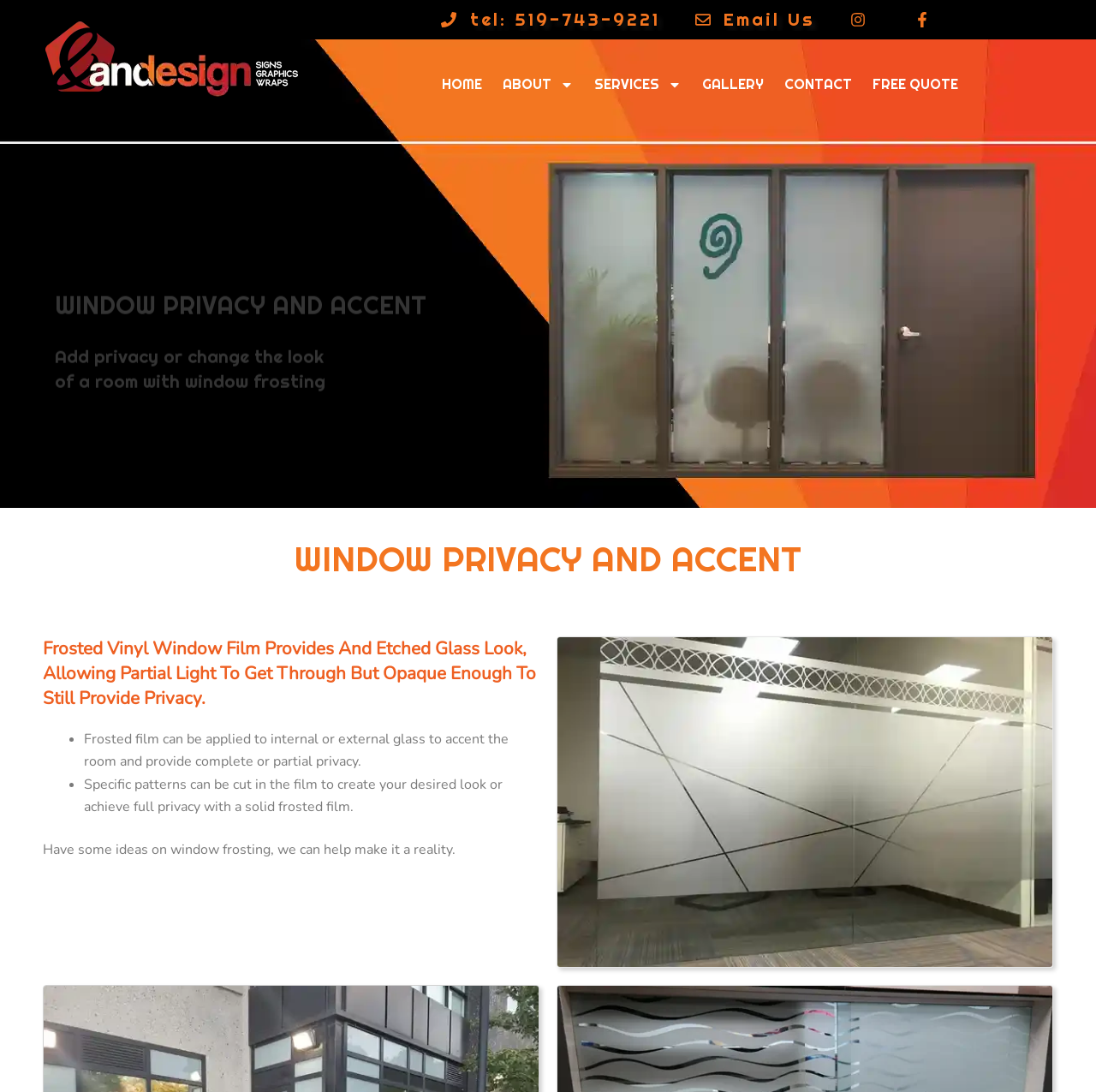Please provide a short answer using a single word or phrase for the question:
What is the phone number on the webpage?

519-743-9221